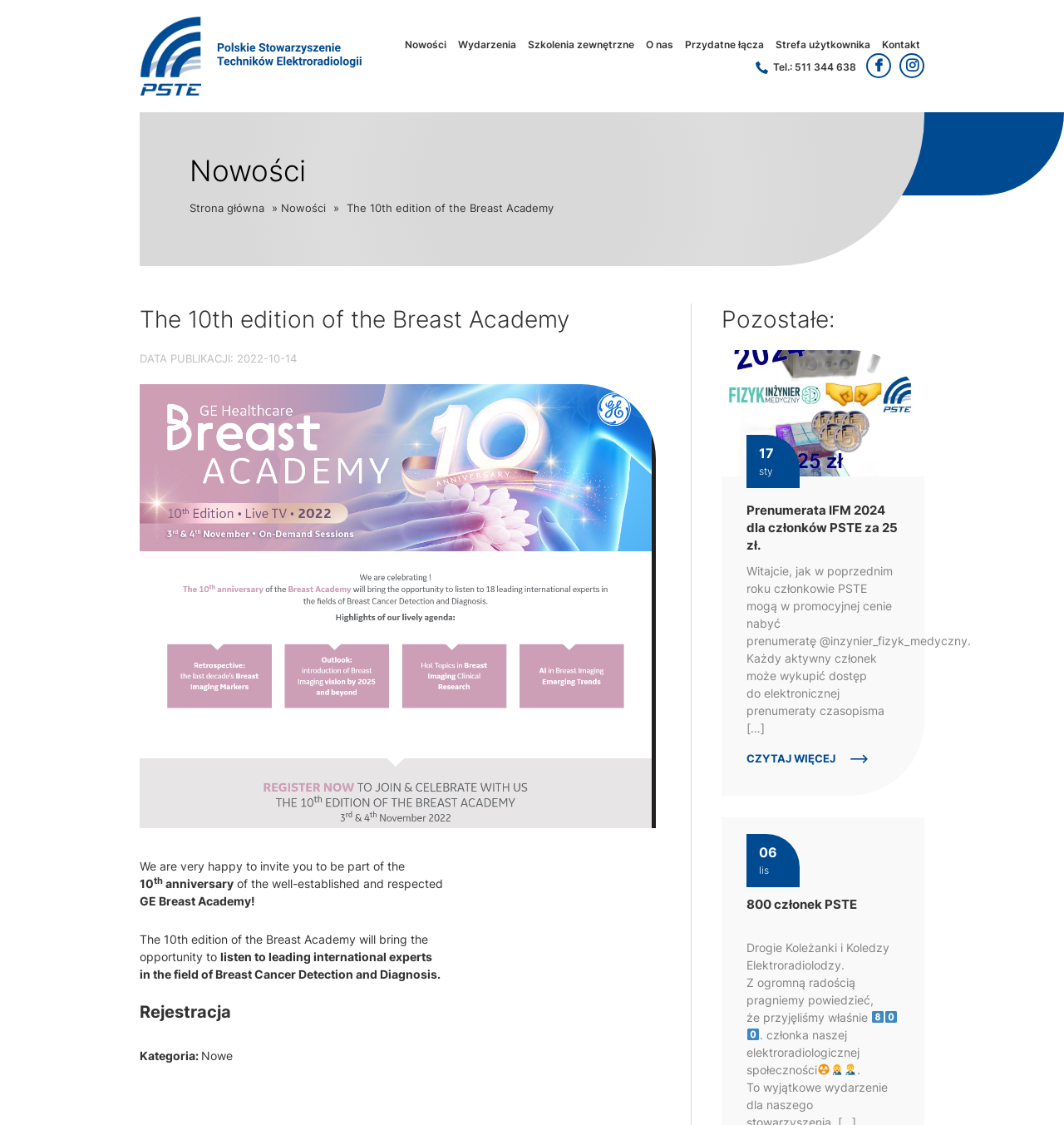Answer the following query concisely with a single word or phrase:
What is the name of the academy?

GE Breast Academy